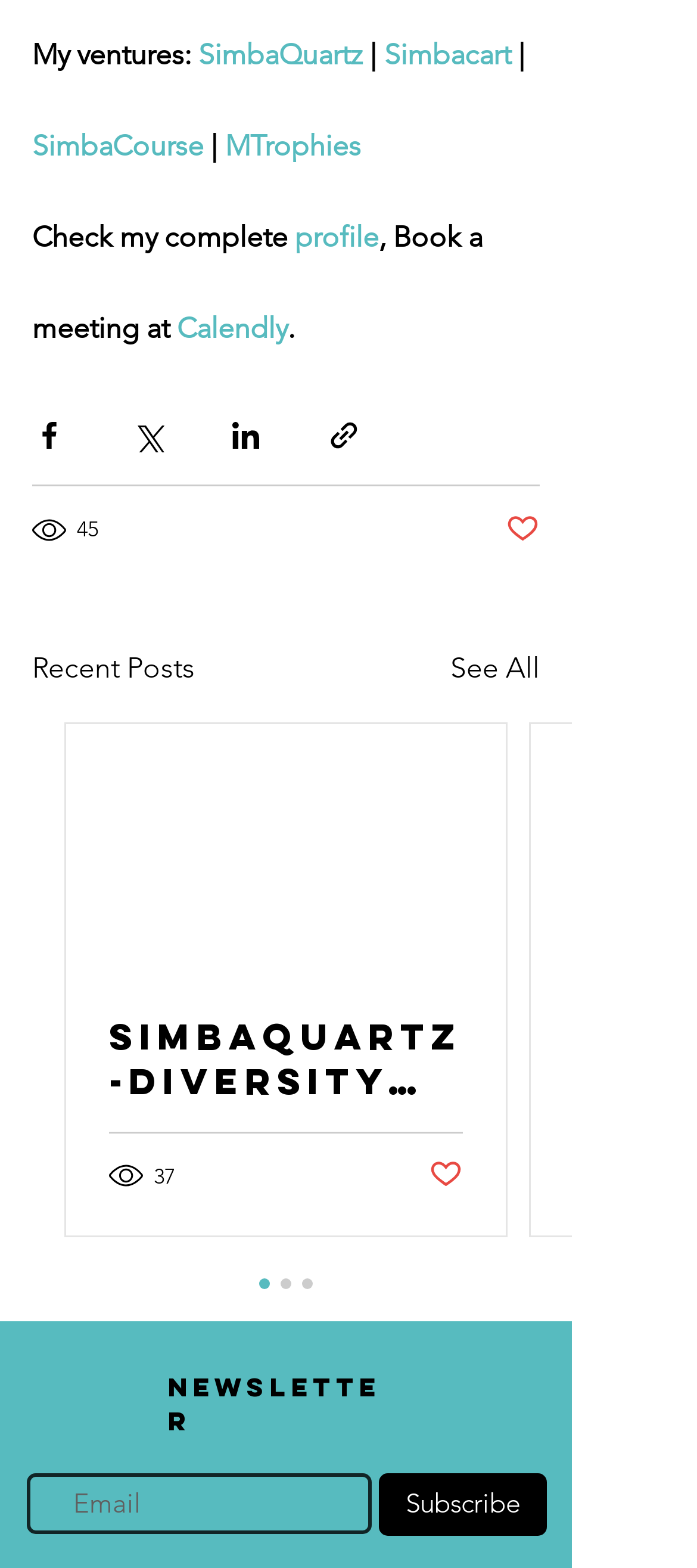Please indicate the bounding box coordinates for the clickable area to complete the following task: "Book a meeting at Calendly". The coordinates should be specified as four float numbers between 0 and 1, i.e., [left, top, right, bottom].

[0.254, 0.199, 0.413, 0.22]